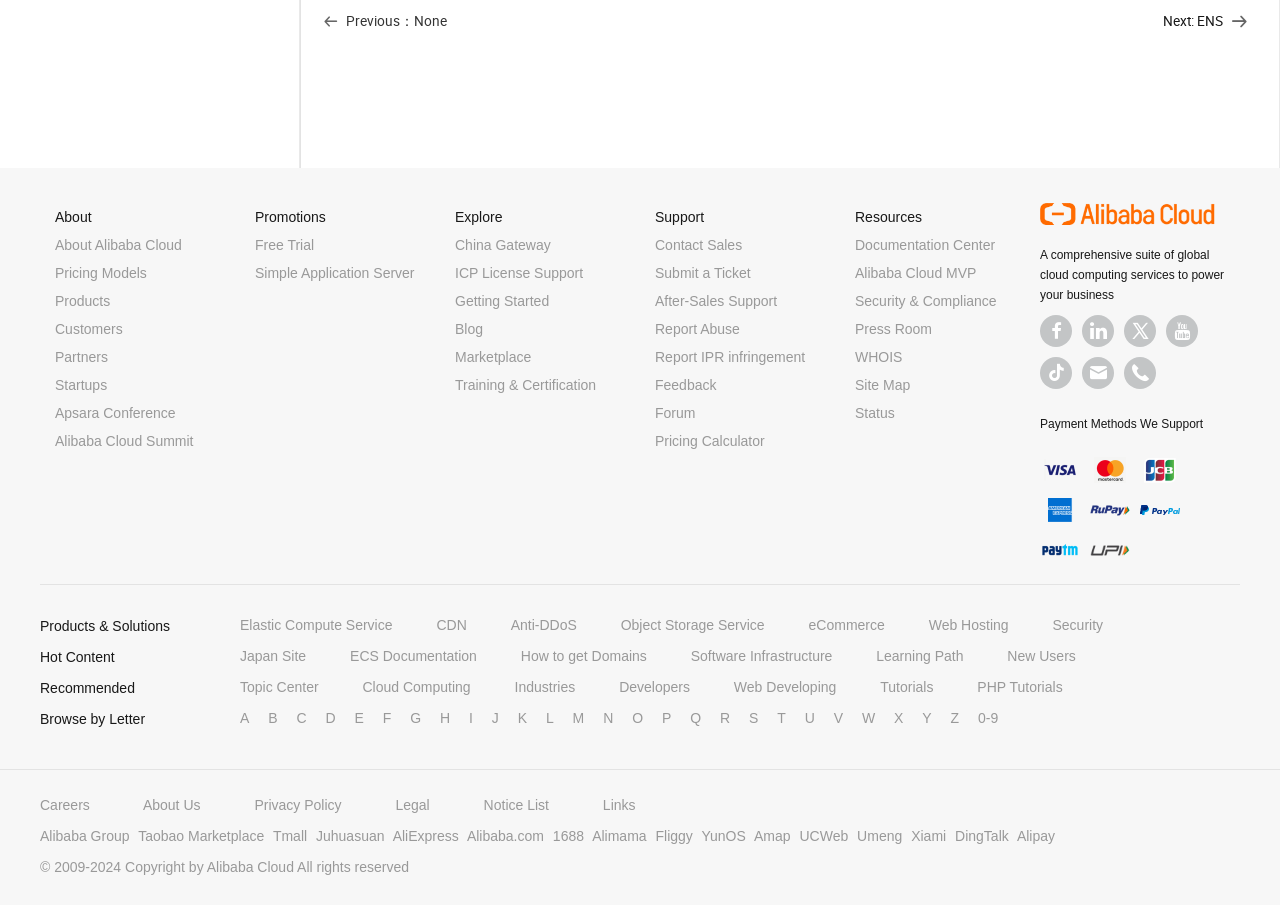What is the last link in the Support category?
Based on the screenshot, answer the question with a single word or phrase.

Pricing Calculator